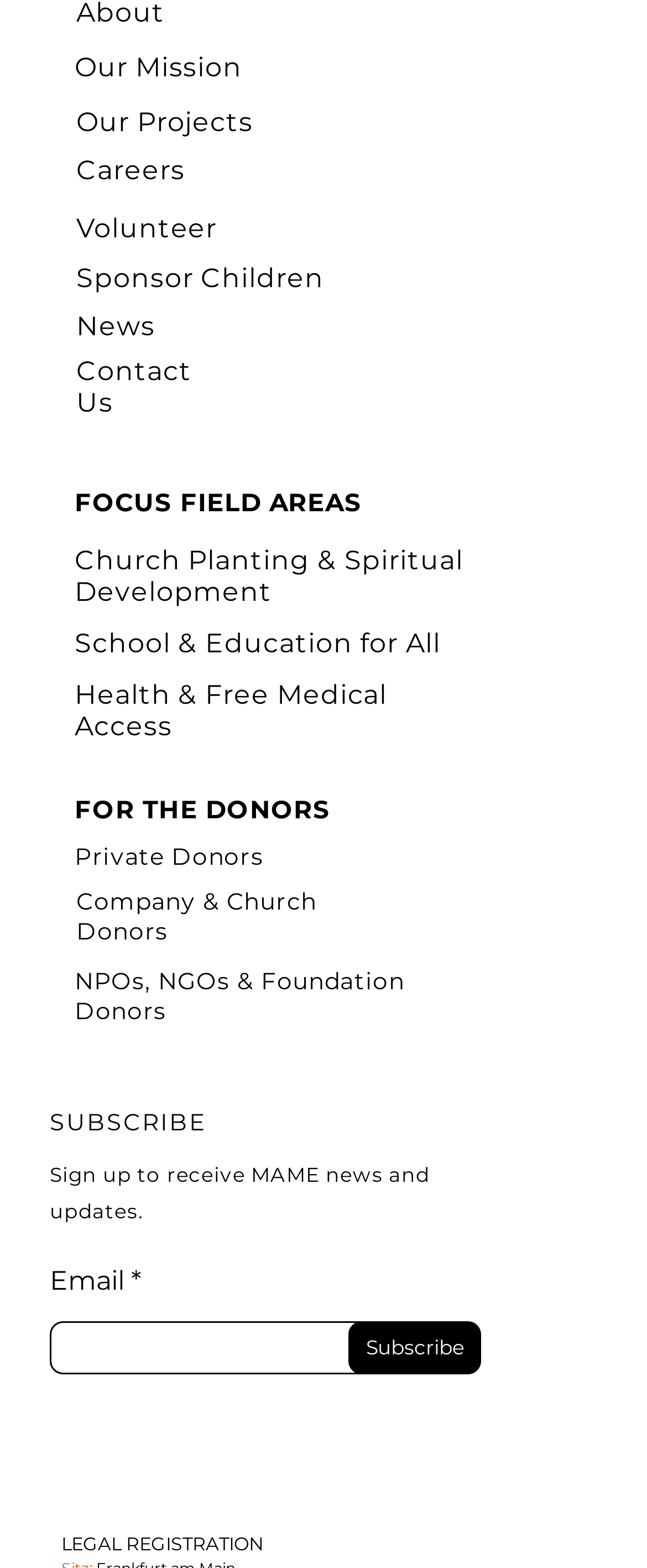What is the last item in the Social Bar list?
Respond with a short answer, either a single word or a phrase, based on the image.

X